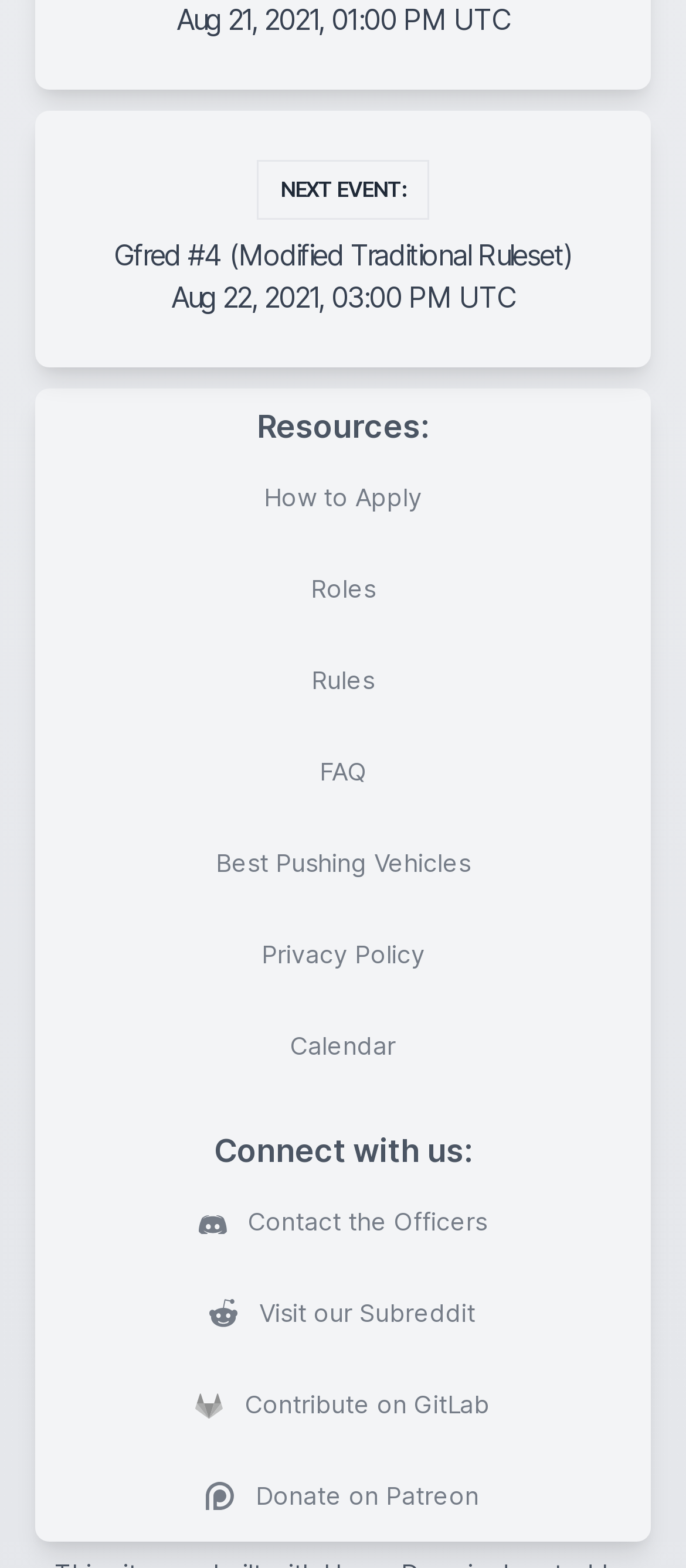Locate the bounding box coordinates of the area you need to click to fulfill this instruction: 'Learn how to apply'. The coordinates must be in the form of four float numbers ranging from 0 to 1: [left, top, right, bottom].

[0.092, 0.293, 0.908, 0.342]